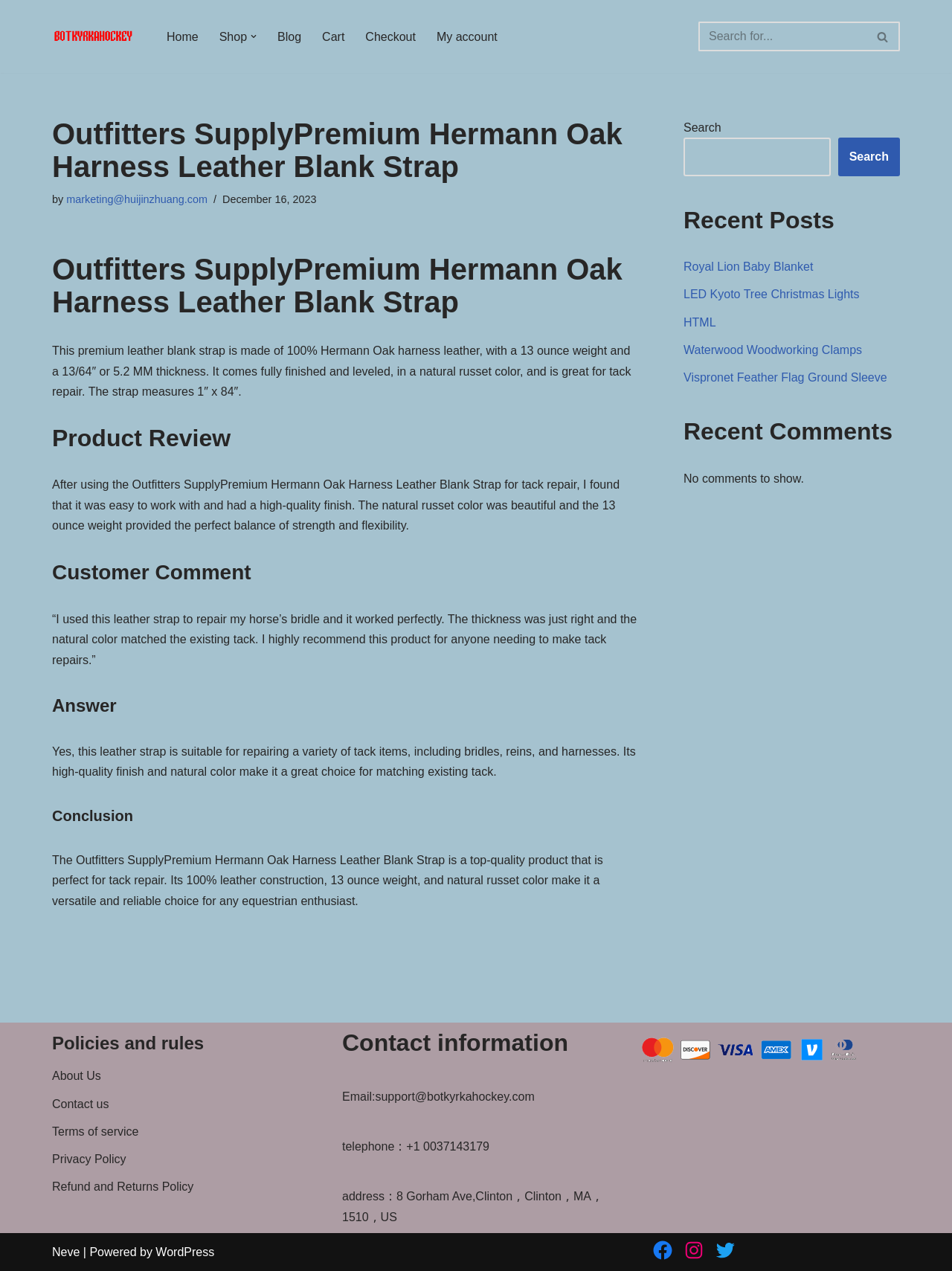Based on the description "Contact us", find the bounding box of the specified UI element.

[0.055, 0.863, 0.114, 0.873]